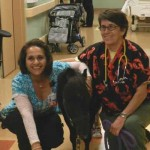From the details in the image, provide a thorough response to the question: What is the woman in blue wearing?

The woman kneeling beside the pony is wearing a blue patterned top, as described in the caption.